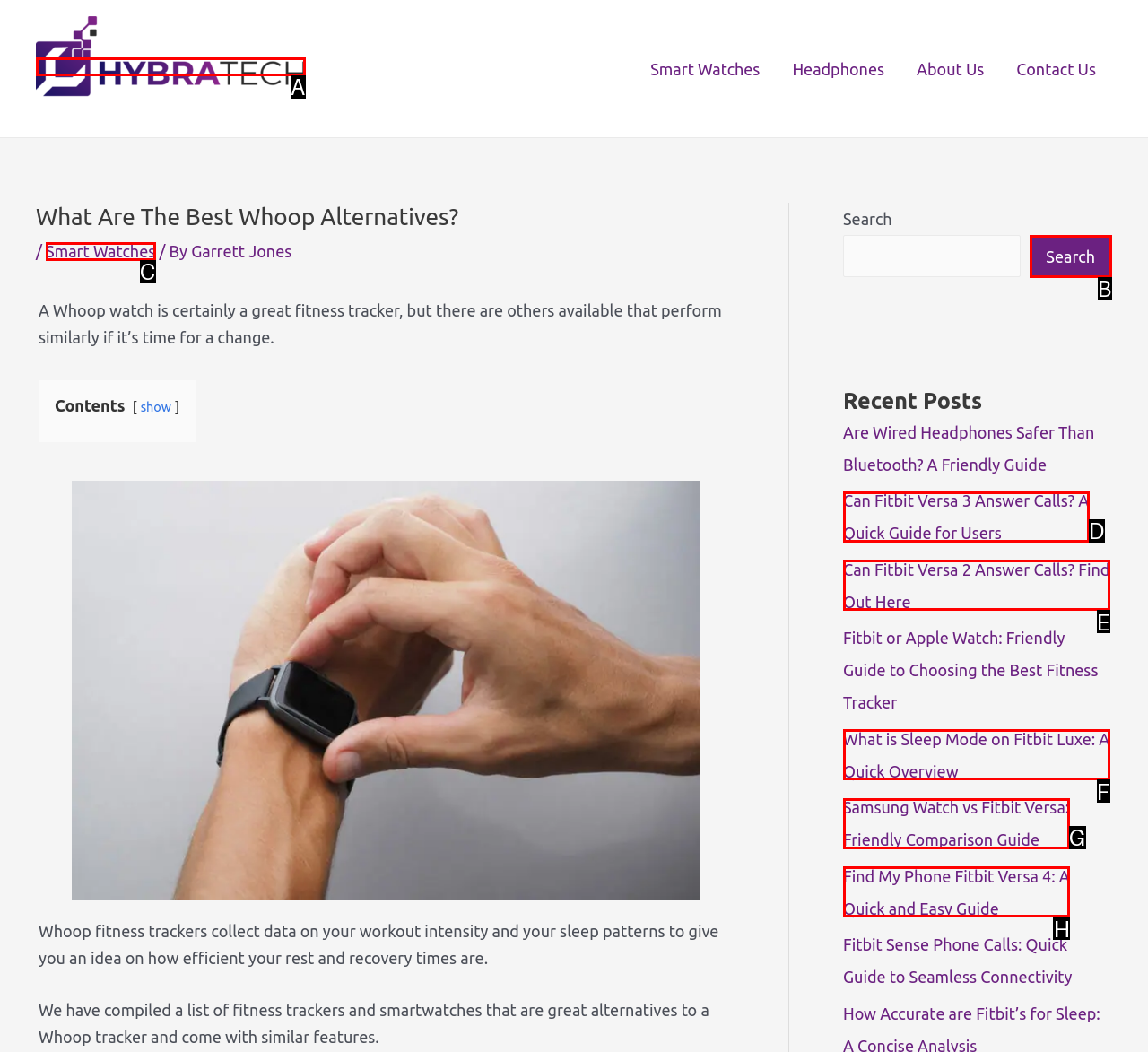Using the provided description: Search, select the most fitting option and return its letter directly from the choices.

B